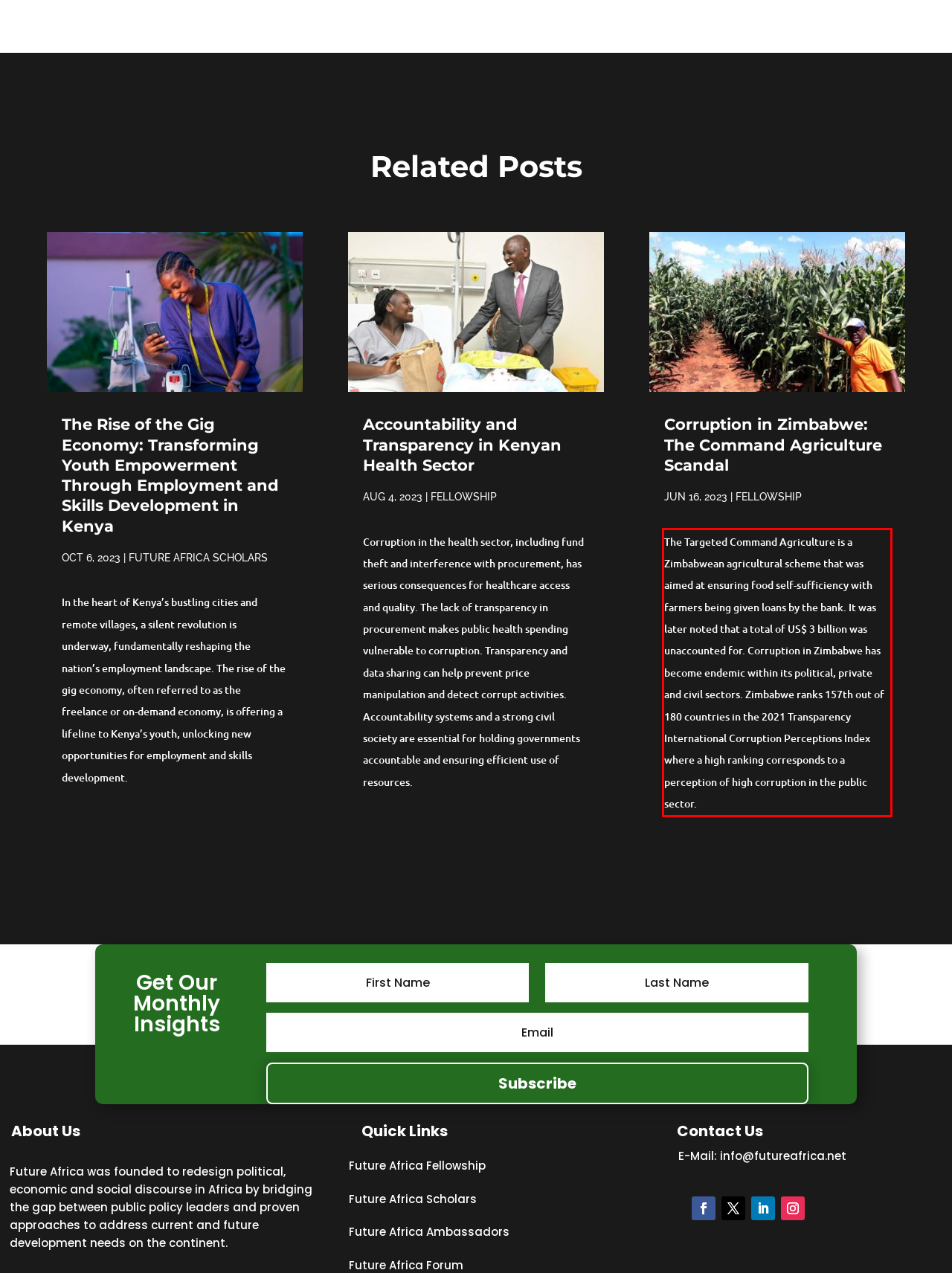Analyze the screenshot of a webpage where a red rectangle is bounding a UI element. Extract and generate the text content within this red bounding box.

The Targeted Command Agriculture is a Zimbabwean agricultural scheme that was aimed at ensuring food self-sufficiency with farmers being given loans by the bank. It was later noted that a total of US$ 3 billion was unaccounted for. Corruption in Zimbabwe has become endemic within its political, private and civil sectors. Zimbabwe ranks 157th out of 180 countries in the 2021 Transparency International Corruption Perceptions Index where a high ranking corresponds to a perception of high corruption in the public sector.